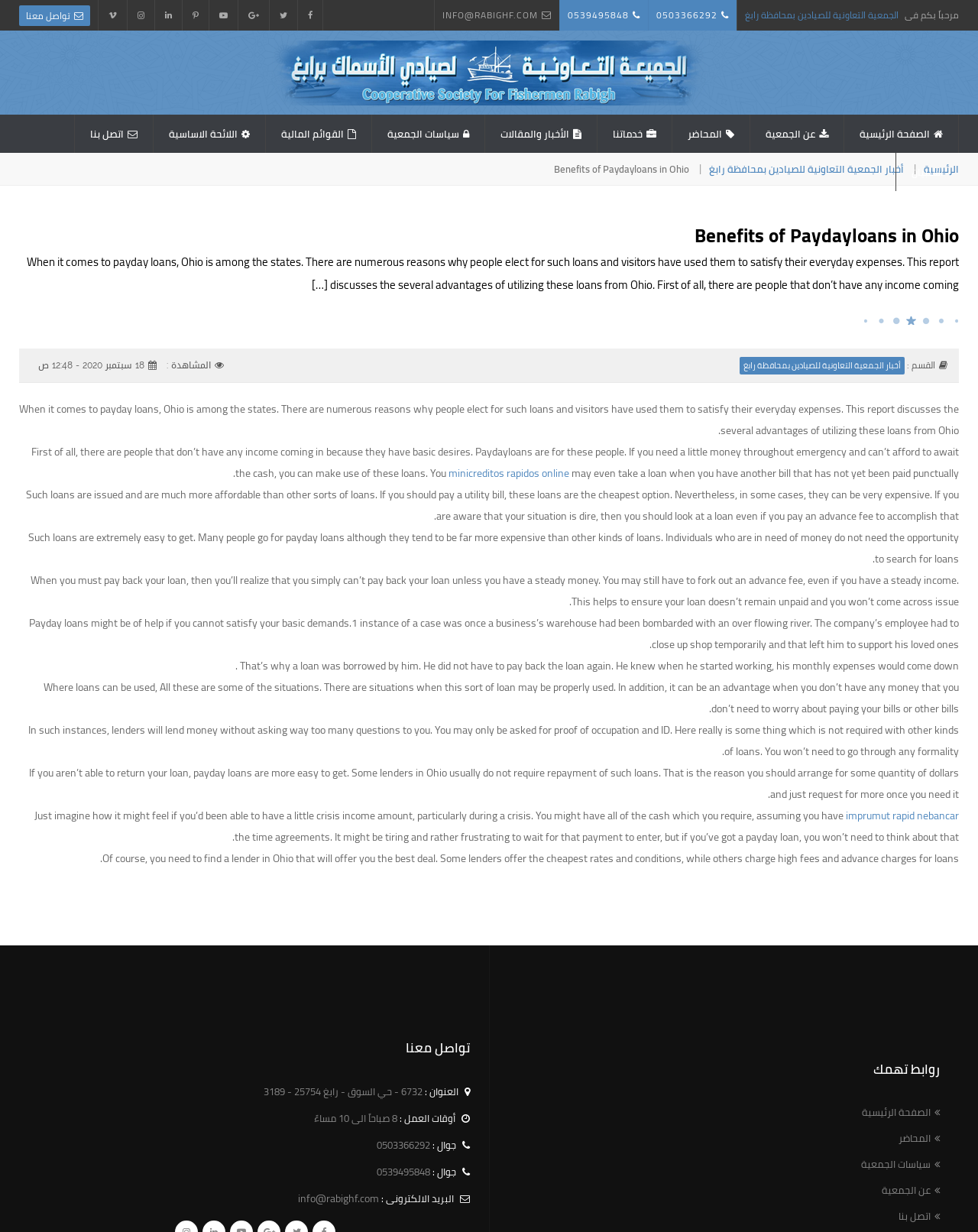Please find the bounding box for the following UI element description. Provide the coordinates in (top-left x, top-left y, bottom-right x, bottom-right y) format, with values between 0 and 1: 0539495848

[0.572, 0.0, 0.662, 0.025]